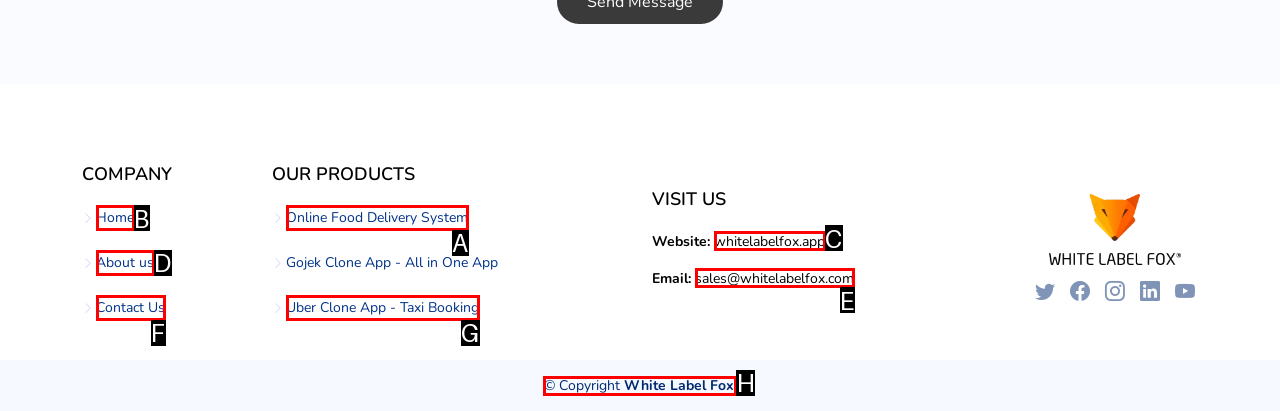Determine the HTML element to be clicked to complete the task: Go to Home page. Answer by giving the letter of the selected option.

B